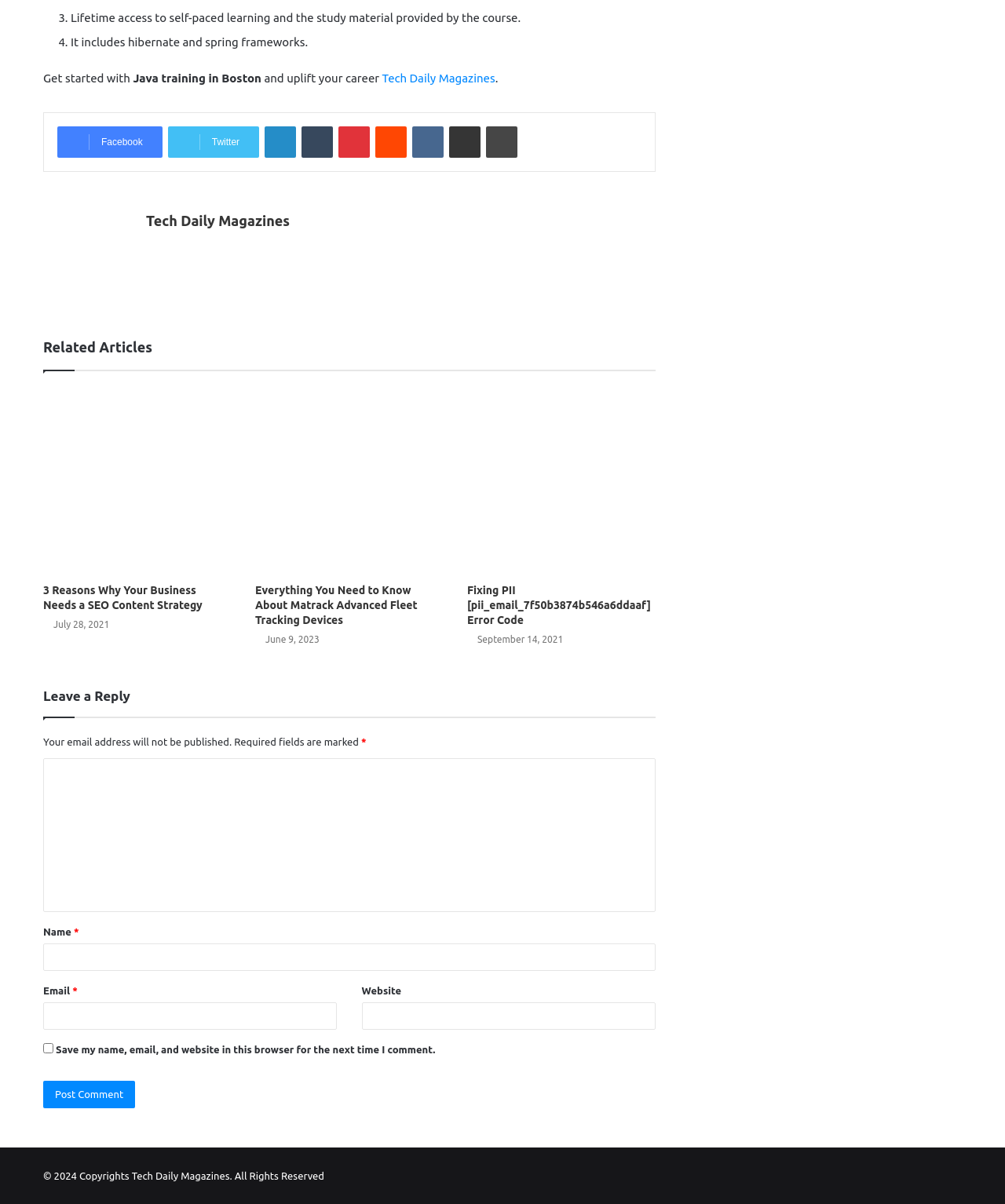Kindly provide the bounding box coordinates of the section you need to click on to fulfill the given instruction: "Click on 3 Reasons Why Your Business Needs a SEO Content Strategy link".

[0.043, 0.321, 0.23, 0.478]